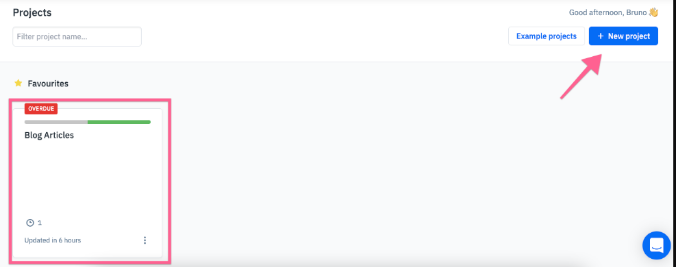How much time has passed since the 'Blog Articles' project was last updated?
Look at the image and construct a detailed response to the question.

The 'Updated in 6 hours' text below the 'Blog Articles' project in the 'Favourites' section provides context regarding the project's recent activity, indicating that it was last updated 6 hours ago.